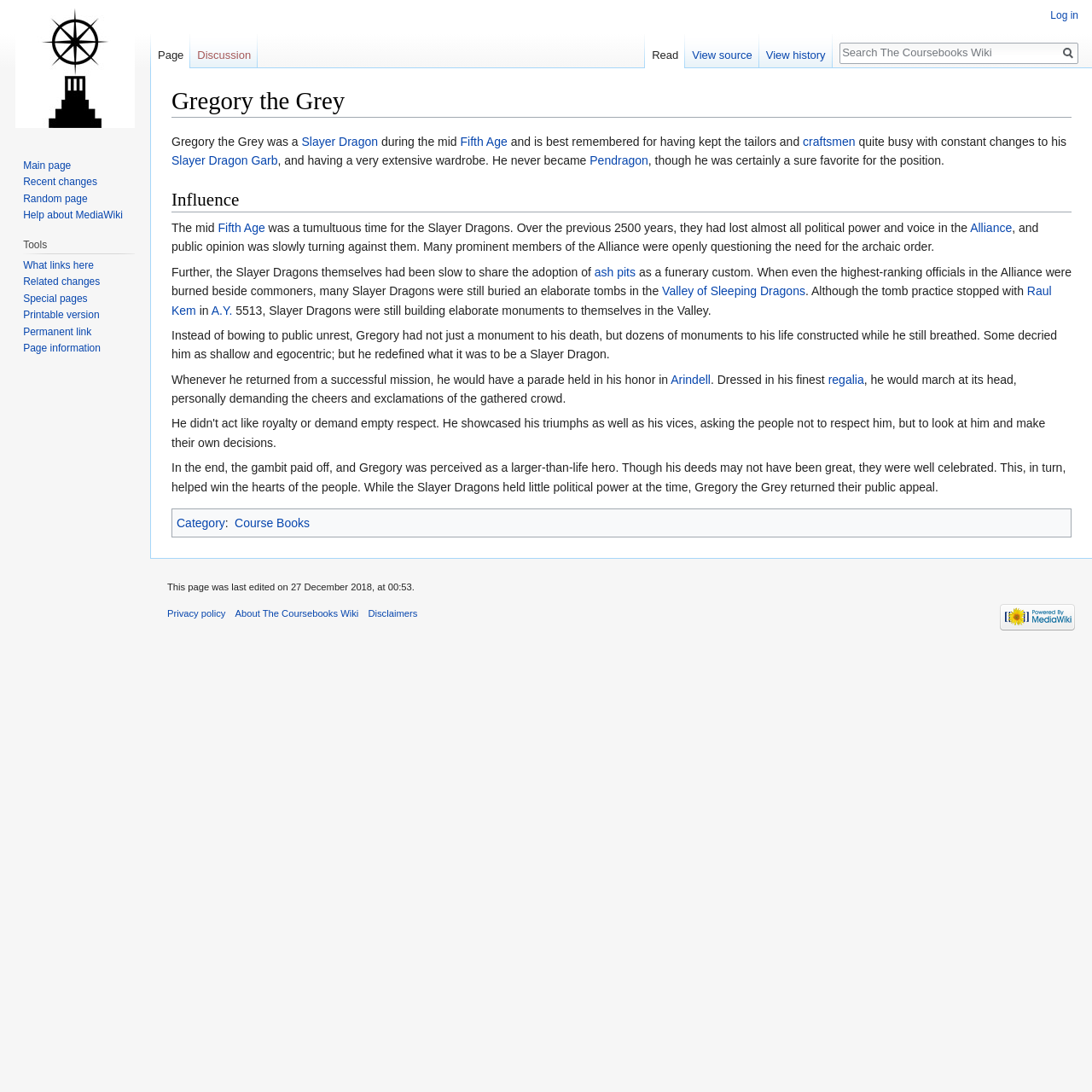Analyze the image and provide a detailed answer to the question: Where was Gregory the Grey's parade held?

The webpage states that whenever Gregory the Grey returned from a successful mission, he would have a parade held in his honor in Arindell, which is mentioned in the paragraph describing his influence.